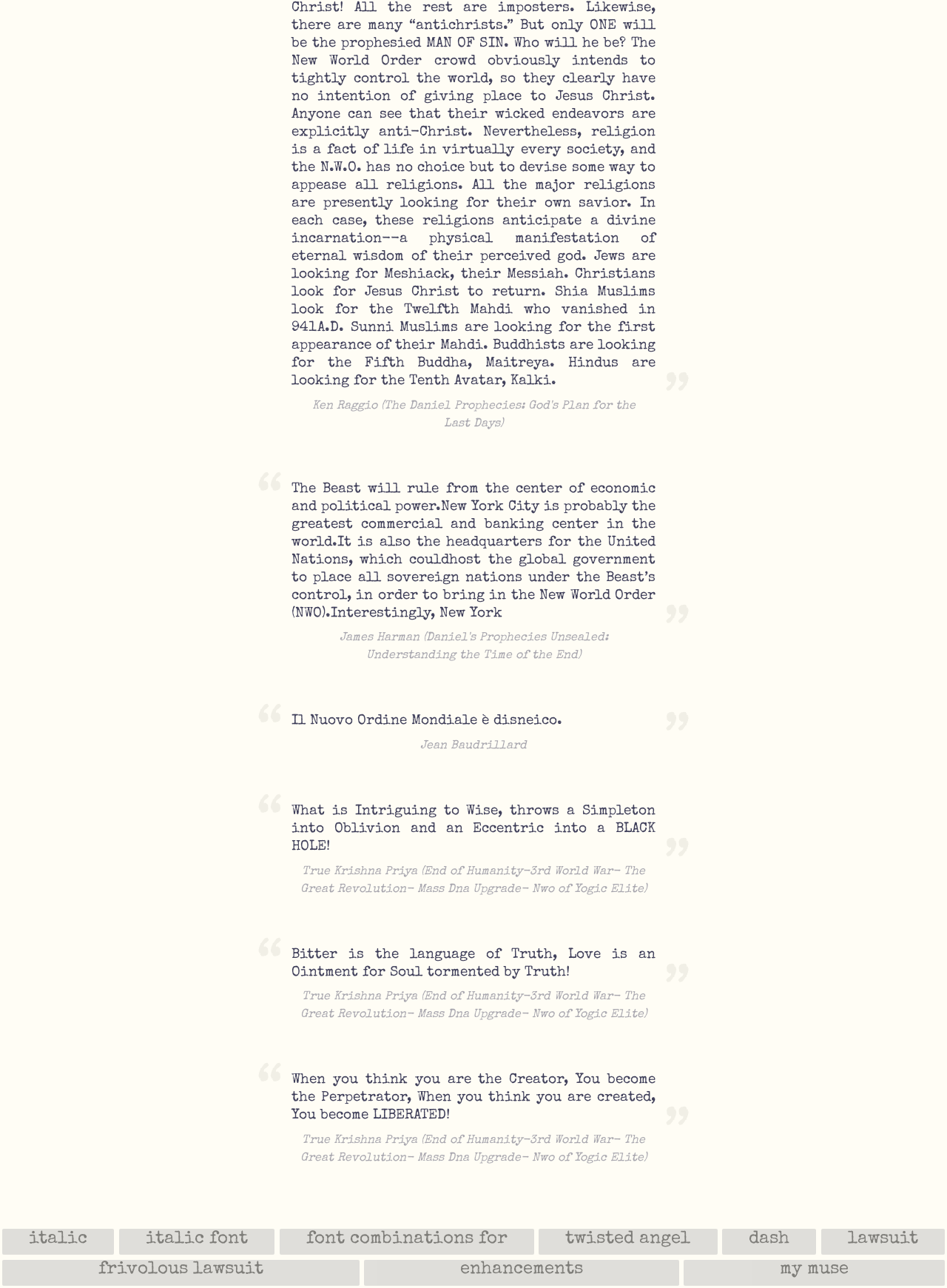Pinpoint the bounding box coordinates of the clickable element to carry out the following instruction: "Visit the page of my muse."

[0.722, 0.978, 0.998, 0.998]